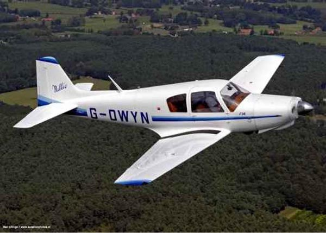Using the information shown in the image, answer the question with as much detail as possible: What is the color of the aircraft's fuselage?

The color of the aircraft's fuselage can be determined by analyzing the image, which shows that the main body of the plane is white, accented by blue stripes.